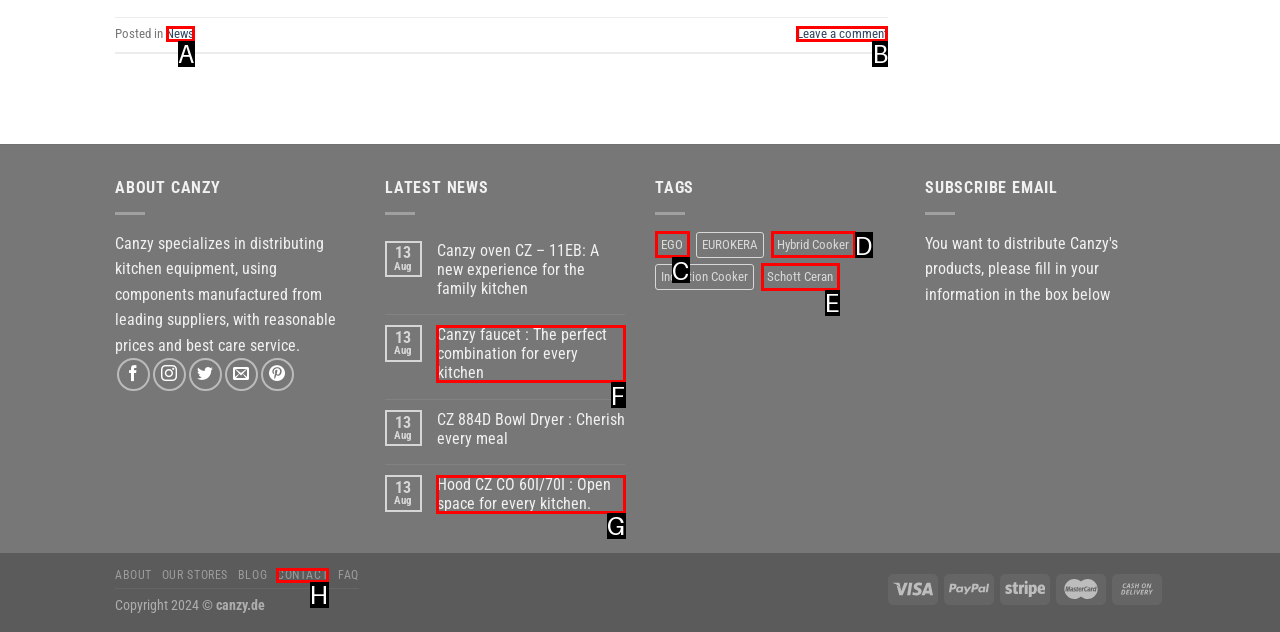Identify the HTML element that corresponds to the description: EGO
Provide the letter of the matching option from the given choices directly.

C